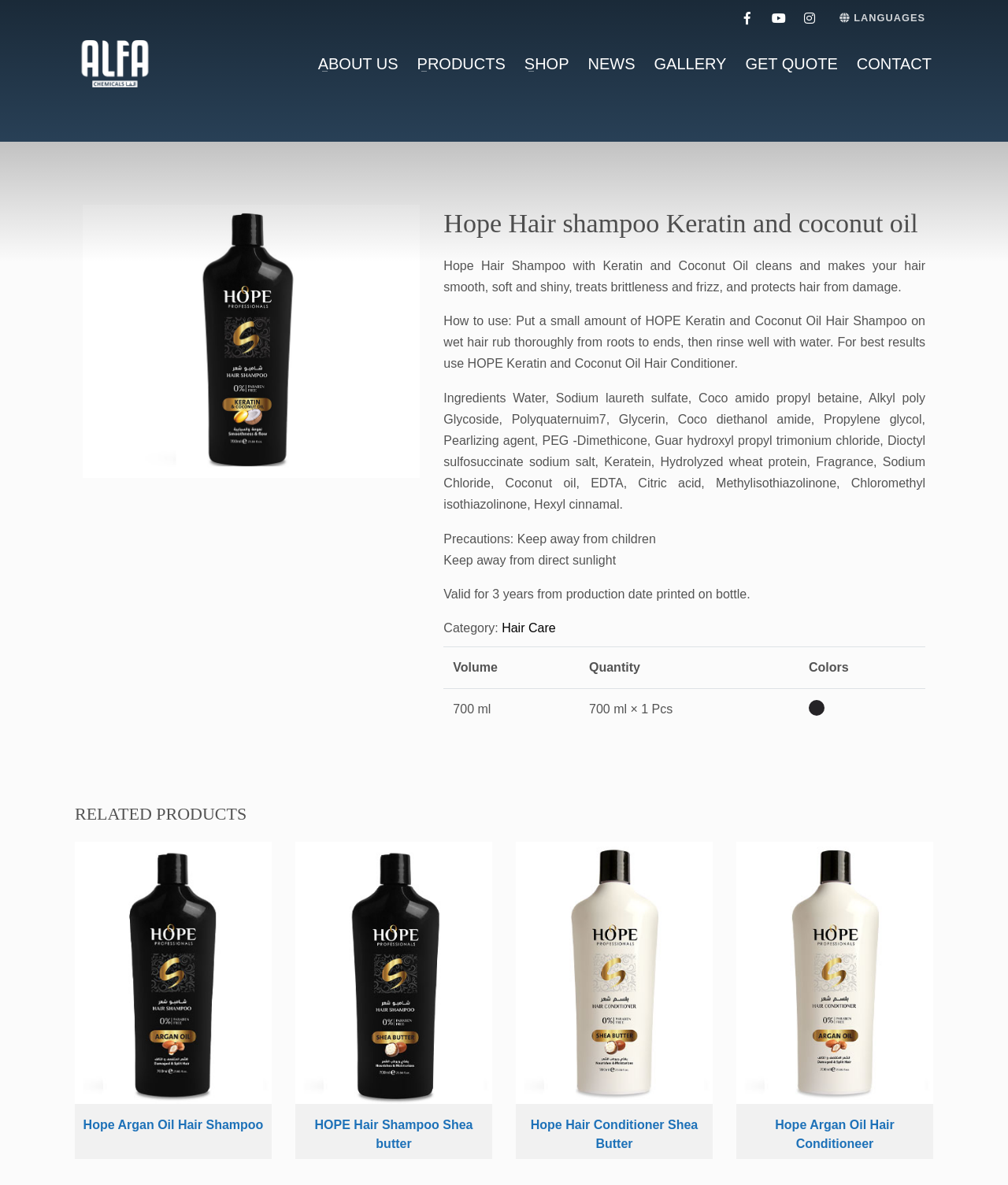Please determine the bounding box coordinates of the element's region to click in order to carry out the following instruction: "Click the ABOUT US link". The coordinates should be four float numbers between 0 and 1, i.e., [left, top, right, bottom].

[0.306, 0.045, 0.404, 0.062]